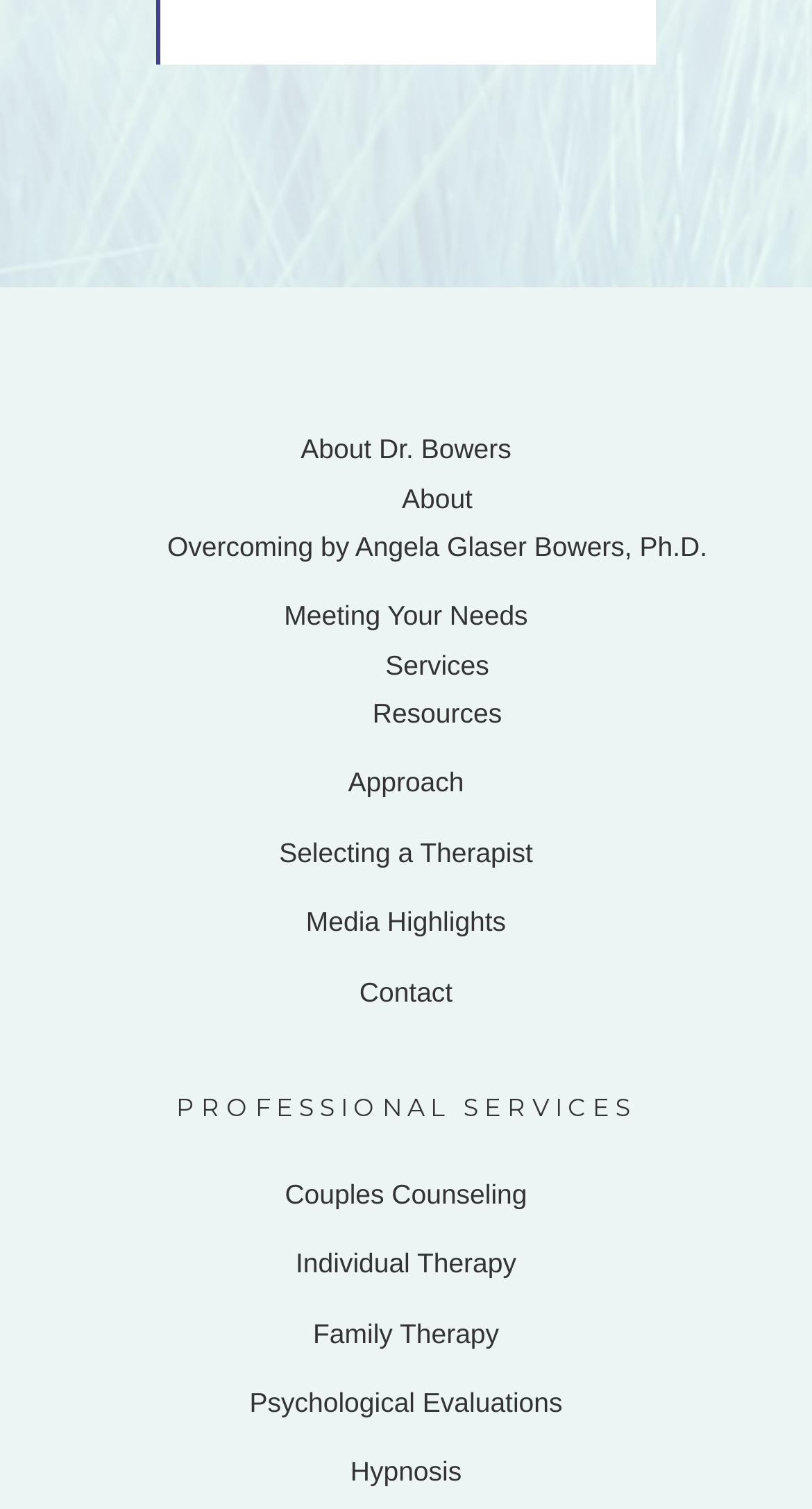Kindly determine the bounding box coordinates for the clickable area to achieve the given instruction: "Contact through Email".

None